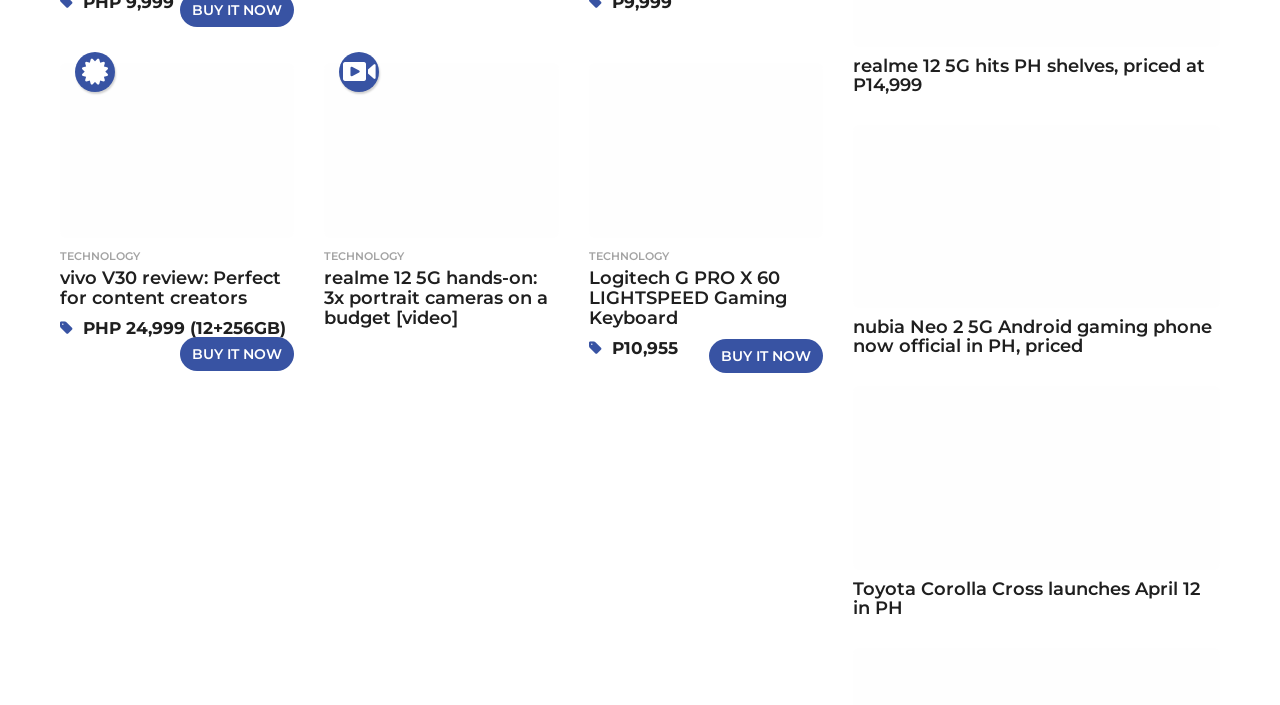Determine the bounding box coordinates of the region I should click to achieve the following instruction: "Check Toyota Corolla Cross launch details". Ensure the bounding box coordinates are four float numbers between 0 and 1, i.e., [left, top, right, bottom].

[0.667, 0.548, 0.953, 0.877]